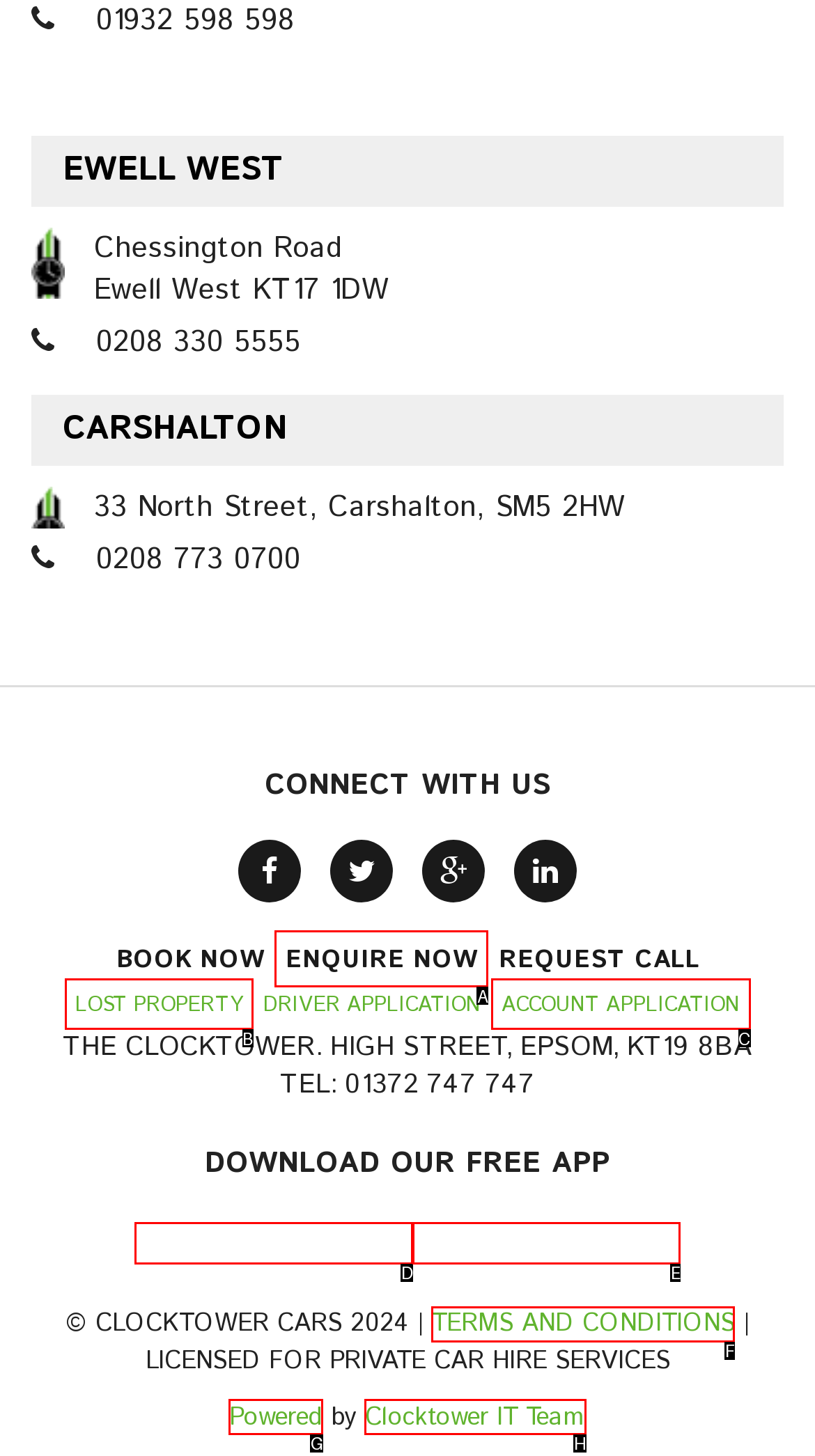Point out the correct UI element to click to carry out this instruction: Enquire now
Answer with the letter of the chosen option from the provided choices directly.

A